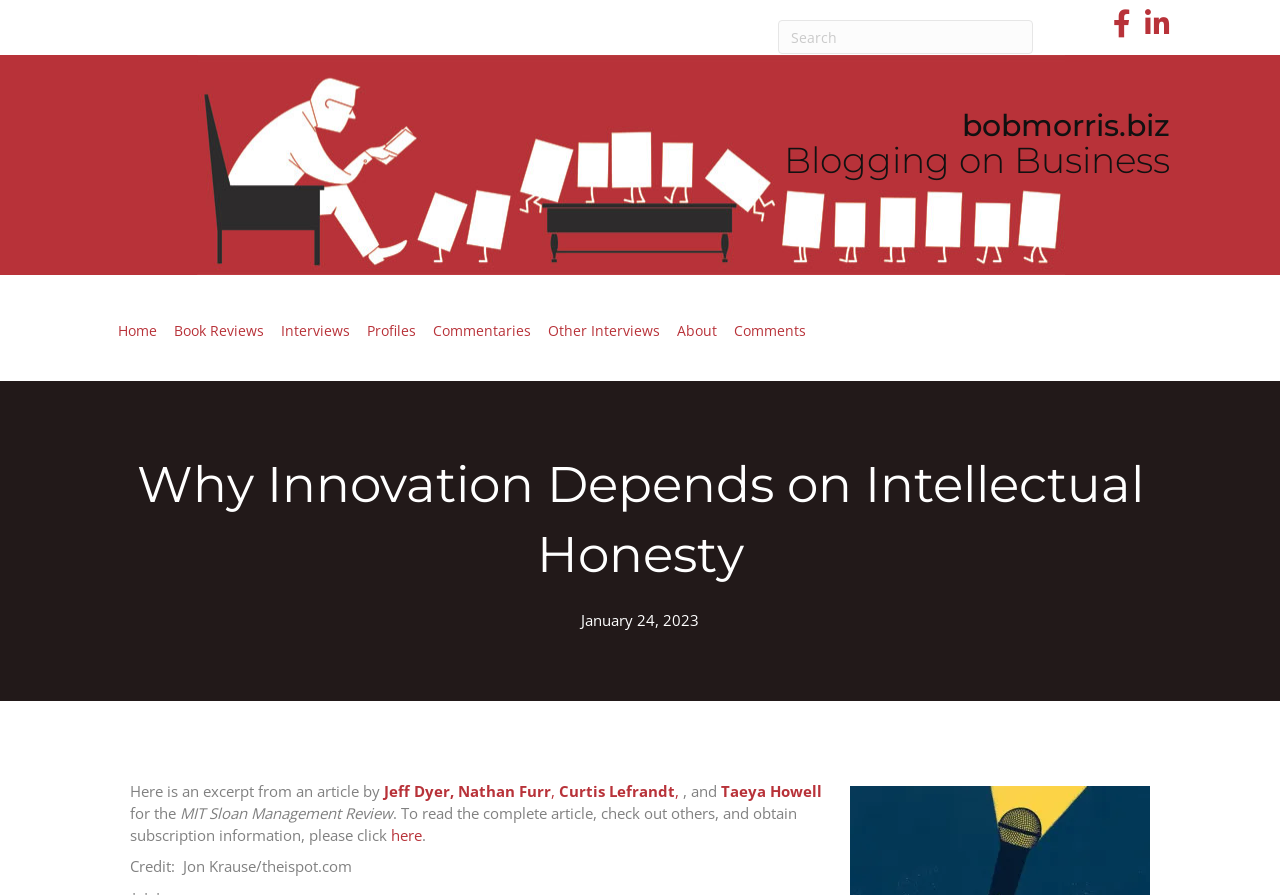Please predict the bounding box coordinates (top-left x, top-left y, bottom-right x, bottom-right y) for the UI element in the screenshot that fits the description: Other Interviews

[0.422, 0.359, 0.522, 0.381]